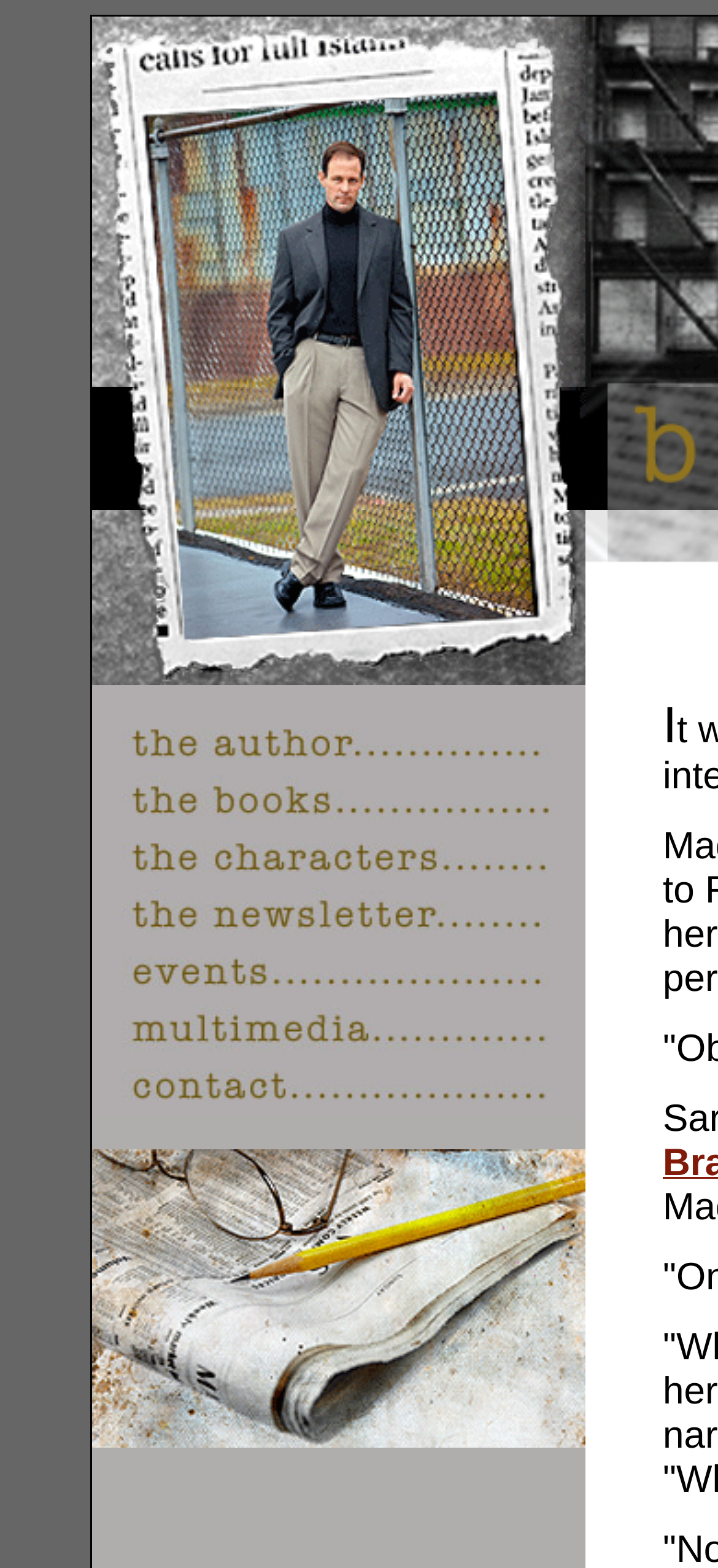Give a short answer to this question using one word or a phrase:
What is the last link on the webpage?

Contact